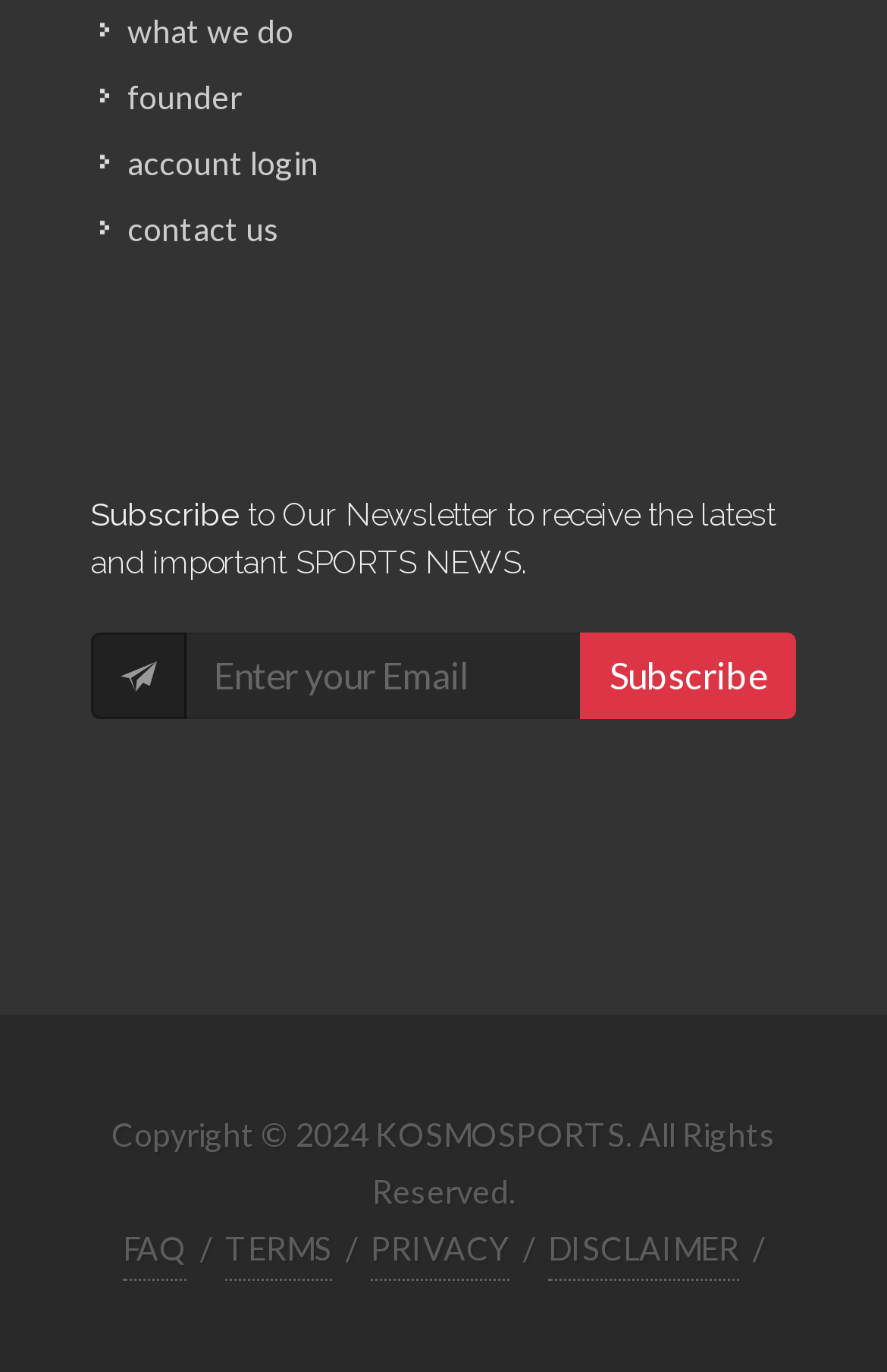Use a single word or phrase to answer the following:
What type of content does the website provide?

Sports news